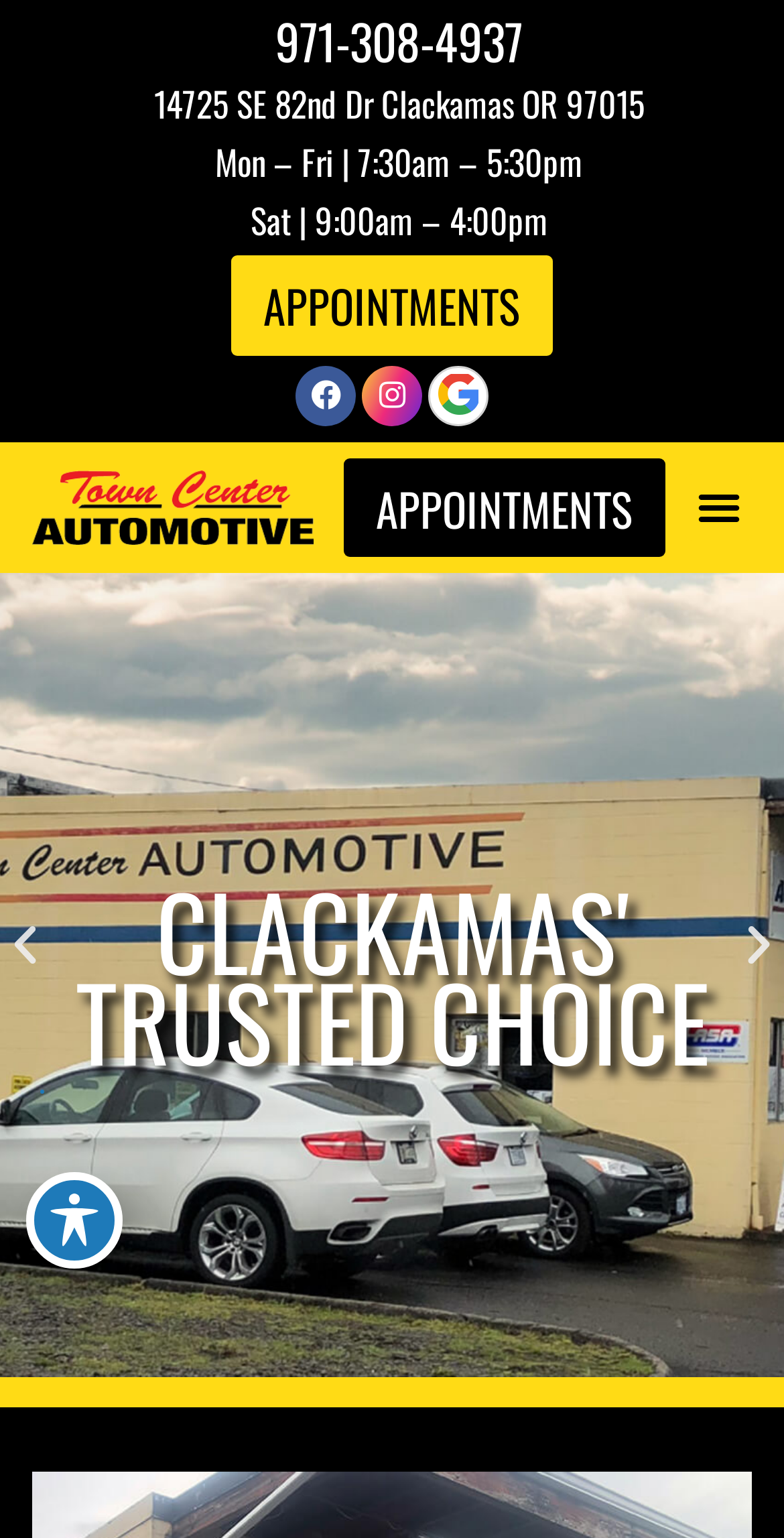Please specify the bounding box coordinates for the clickable region that will help you carry out the instruction: "Visit the Facebook page".

[0.377, 0.237, 0.454, 0.277]